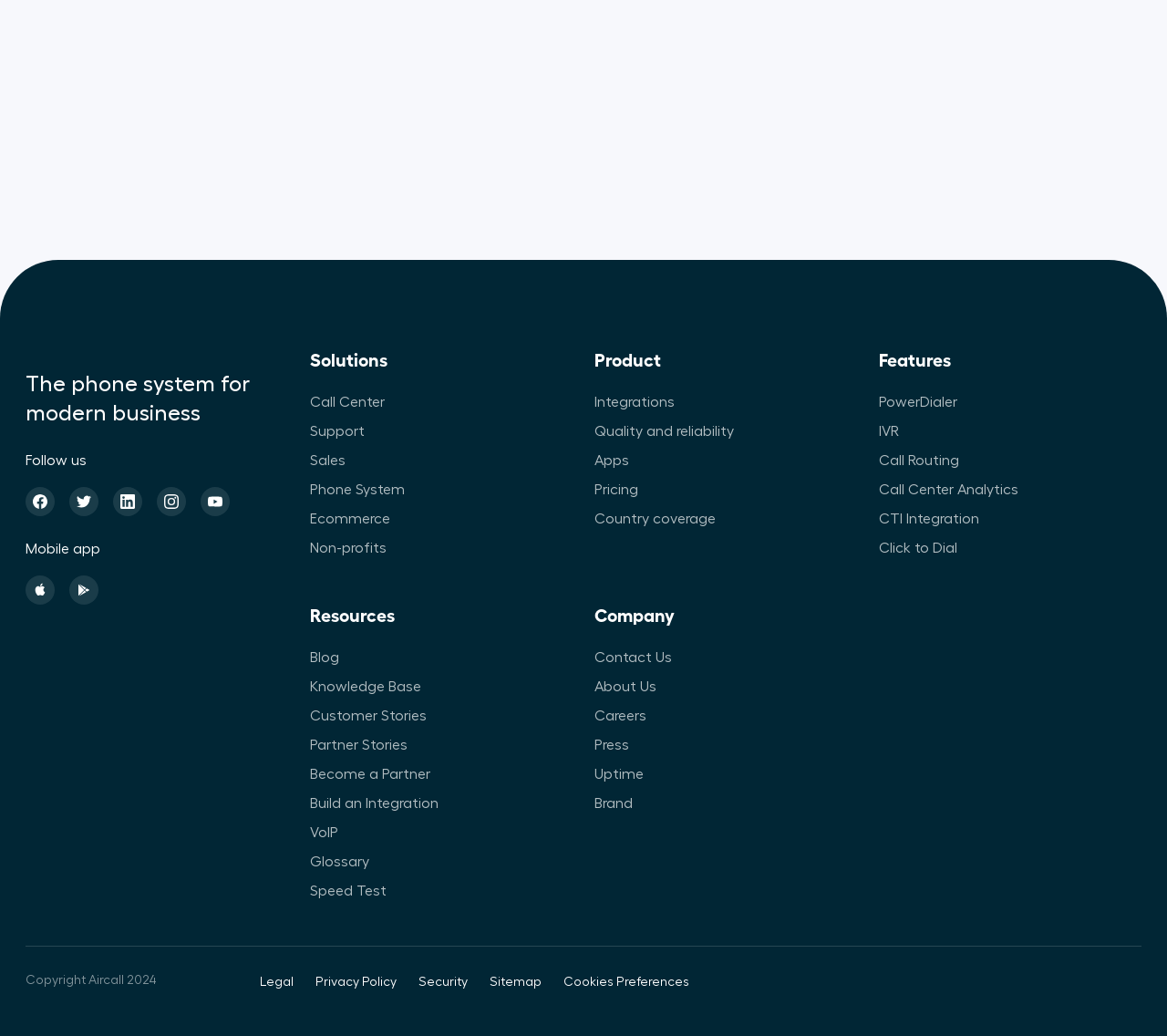Can you show the bounding box coordinates of the region to click on to complete the task described in the instruction: "Follow us on Facebook"?

[0.022, 0.47, 0.047, 0.498]